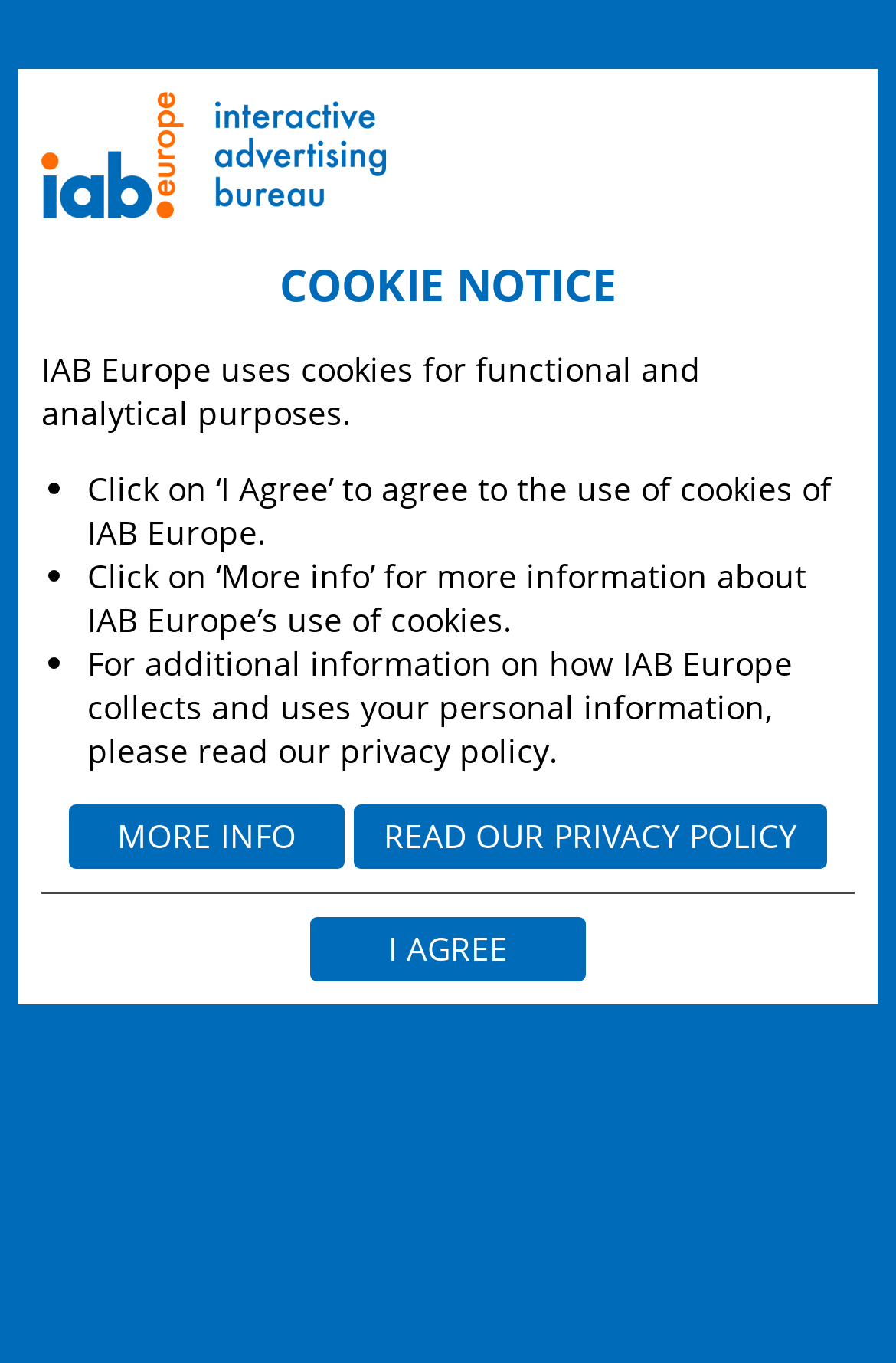Answer the following inquiry with a single word or phrase:
What websites are operated or controlled by IAB Europe?

Four websites